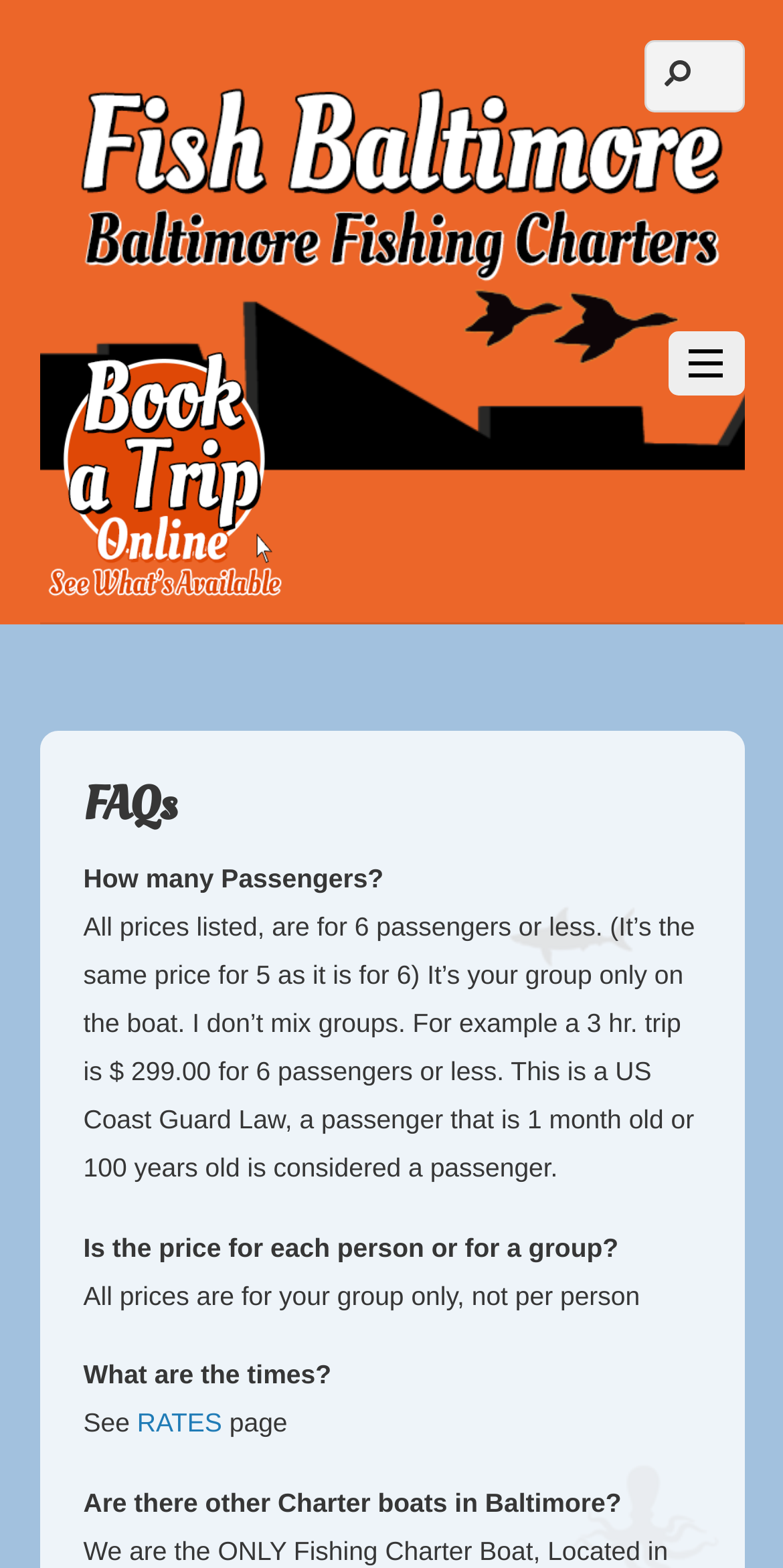Given the description title="Fish Baltimore", predict the bounding box coordinates of the UI element. Ensure the coordinates are in the format (top-left x, top-left y, bottom-right x, bottom-right y) and all values are between 0 and 1.

[0.059, 0.074, 0.959, 0.232]